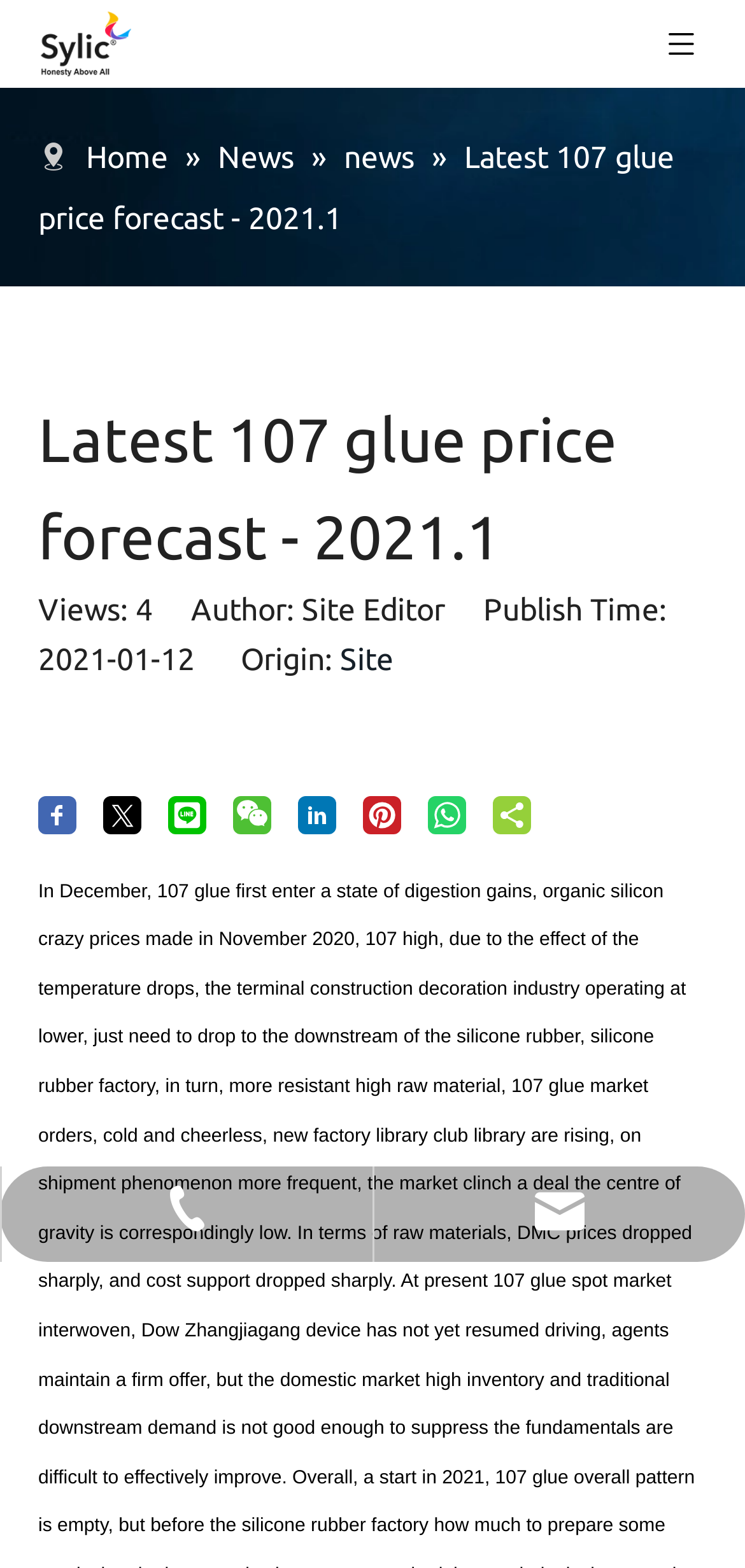Construct a comprehensive description capturing every detail on the webpage.

The webpage appears to be a news article or blog post about the latest 107 glue price forecast for 2021. At the top-right corner, there is a small logo image and a link to the homepage. Below the logo, there is a navigation menu with links to "Home", "News", and another "news" link. 

The main content of the webpage is a heading that reads "Latest 107 glue price forecast - 2021.1", which is located at the top-center of the page. Below the heading, there is a static text that displays the same title. 

On the top-left side of the page, there is a section that displays the article's metadata, including the views, author, publish time, and origin. There is also a link to the "Site" and an "Inquire" button. 

Below the metadata section, there are six social media sharing buttons, including Facebook, Twitter, Line, WeChat, LinkedIn, and Pinterest, which are aligned horizontally. 

At the bottom of the page, there are three links: one is a blank link, another is a phone number "+86-18768156063", and the last one is an email address "info@sylicglobal.com".